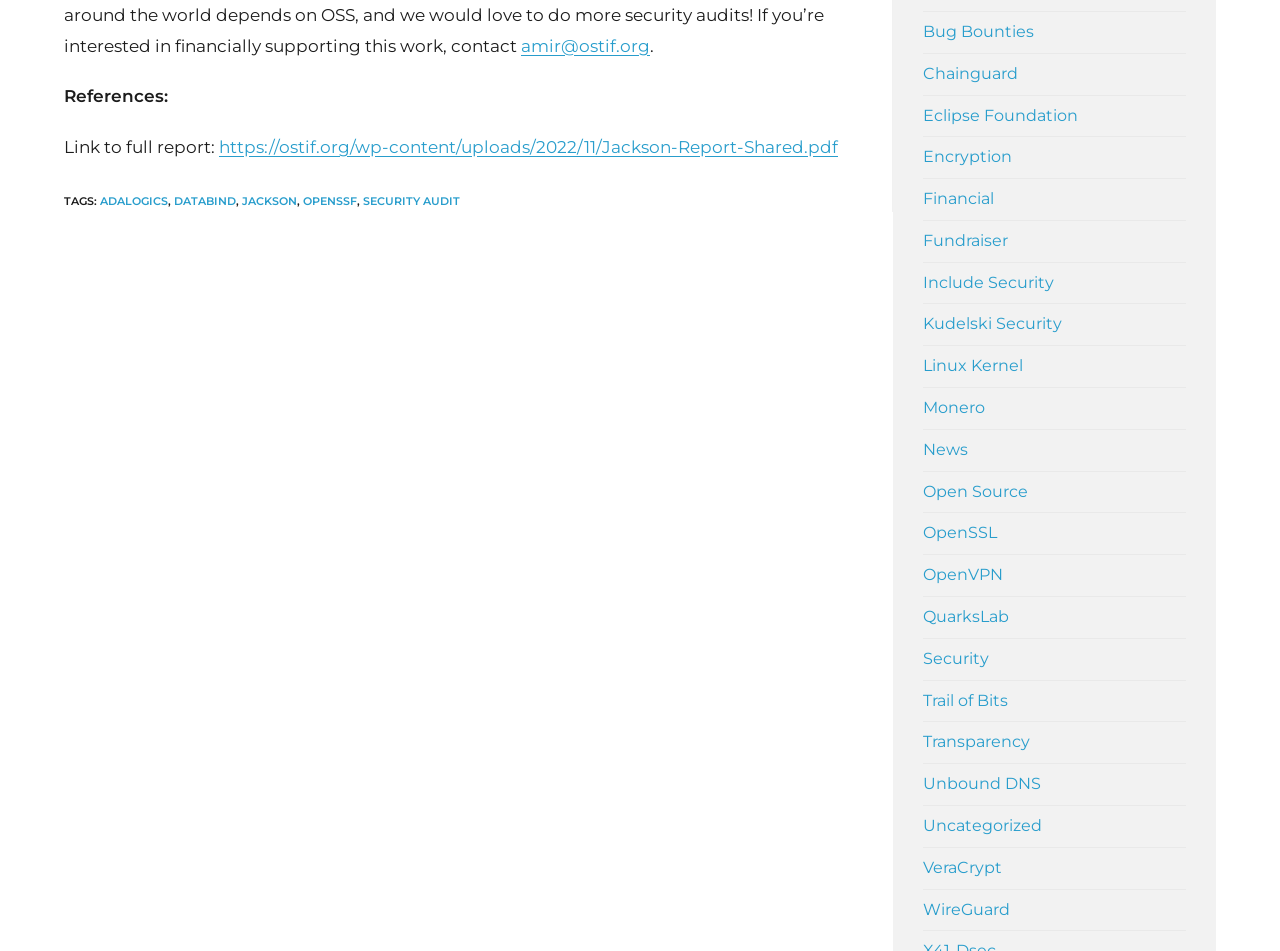Find the bounding box coordinates for the area that must be clicked to perform this action: "Read the article about 'Is cauliflower manmade?'".

None